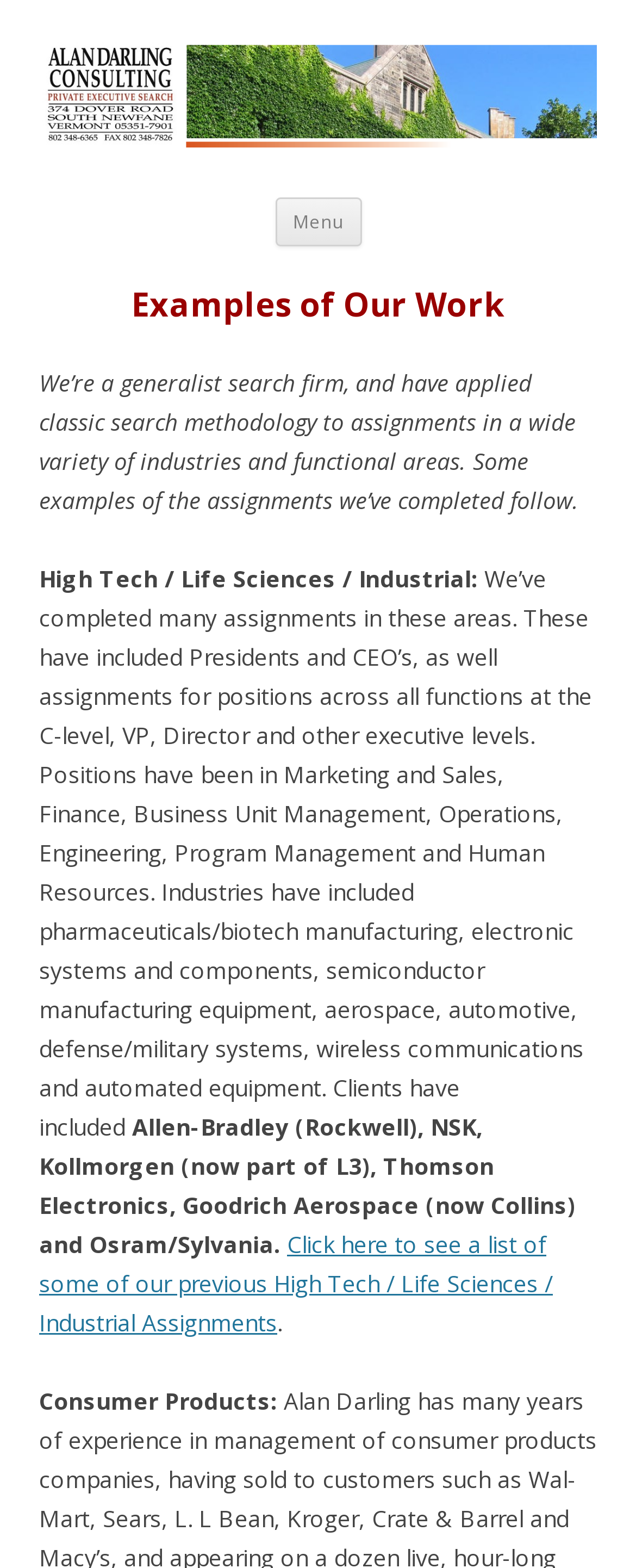Analyze and describe the webpage in a detailed narrative.

The webpage is about Alan Darling Consulting, a private executive search firm. At the top, there is a heading with the company name, "Alan Darling Consulting", which is also a link. Below it, there is another heading, "Private Executive Search". 

To the right of the company name, there is an image with the same name, "Alan Darling Consulting". A menu button is located to the right of the image. A "Skip to content" link is placed to the right of the menu button.

The main content of the webpage is divided into sections. The first section has a heading, "Examples of Our Work", which is followed by a paragraph of text describing the company's search methodology and the variety of industries and functional areas they have worked with. 

Below this, there are subheadings and paragraphs describing specific industries, including High Tech / Life Sciences / Industrial, and Consumer Products. The High Tech / Life Sciences / Industrial section lists various positions and industries the company has worked with, including pharmaceuticals, electronic systems, and aerospace. It also mentions some of the clients they have worked with, such as Allen-Bradley and Goodrich Aerospace. 

There is a link at the bottom of this section, "Click here to see a list of some of our previous High Tech / Life Sciences / Industrial Assignments", which suggests that there is more information available about the company's past work in this area.